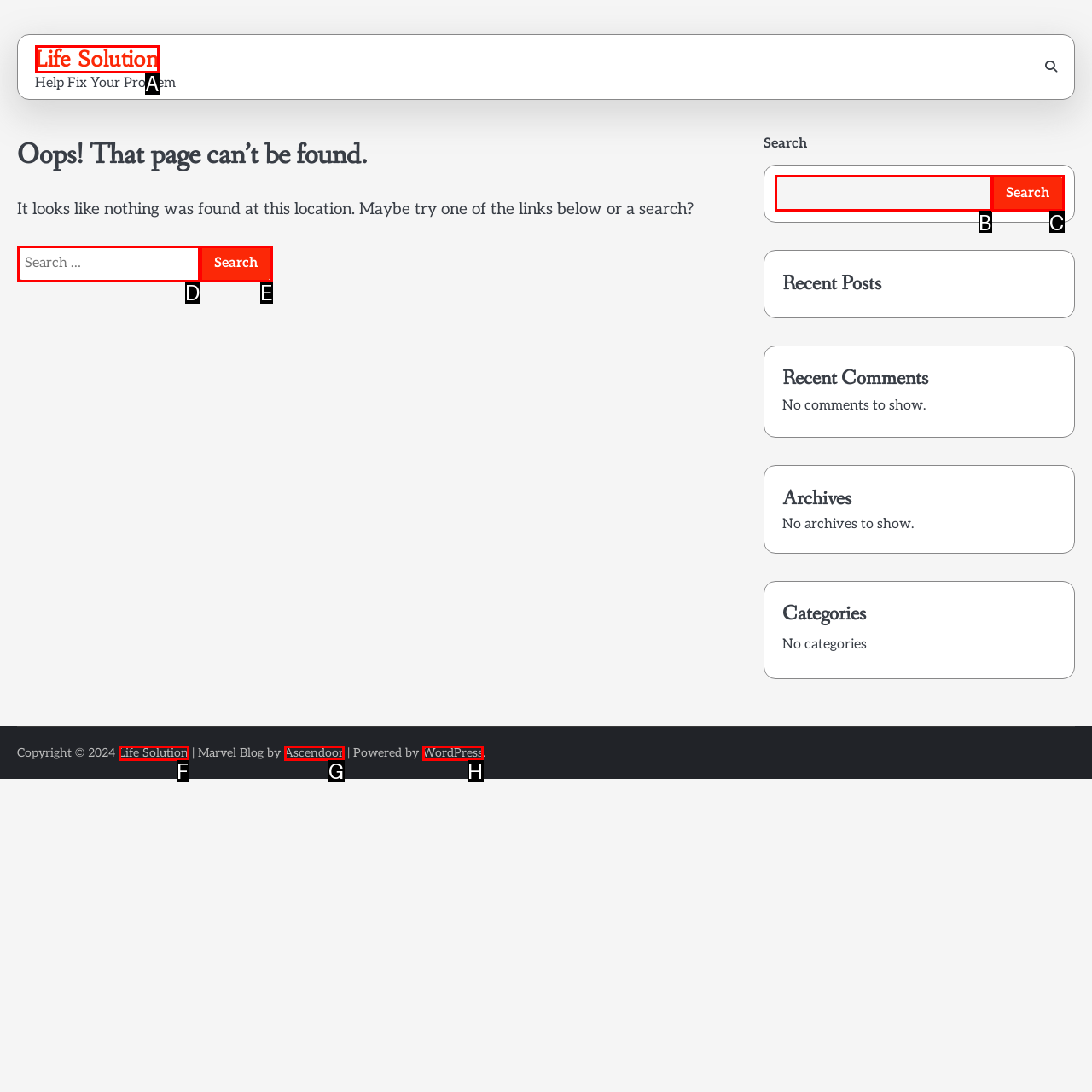Determine which HTML element fits the description: parent_node: Search for: value="Search". Answer with the letter corresponding to the correct choice.

E